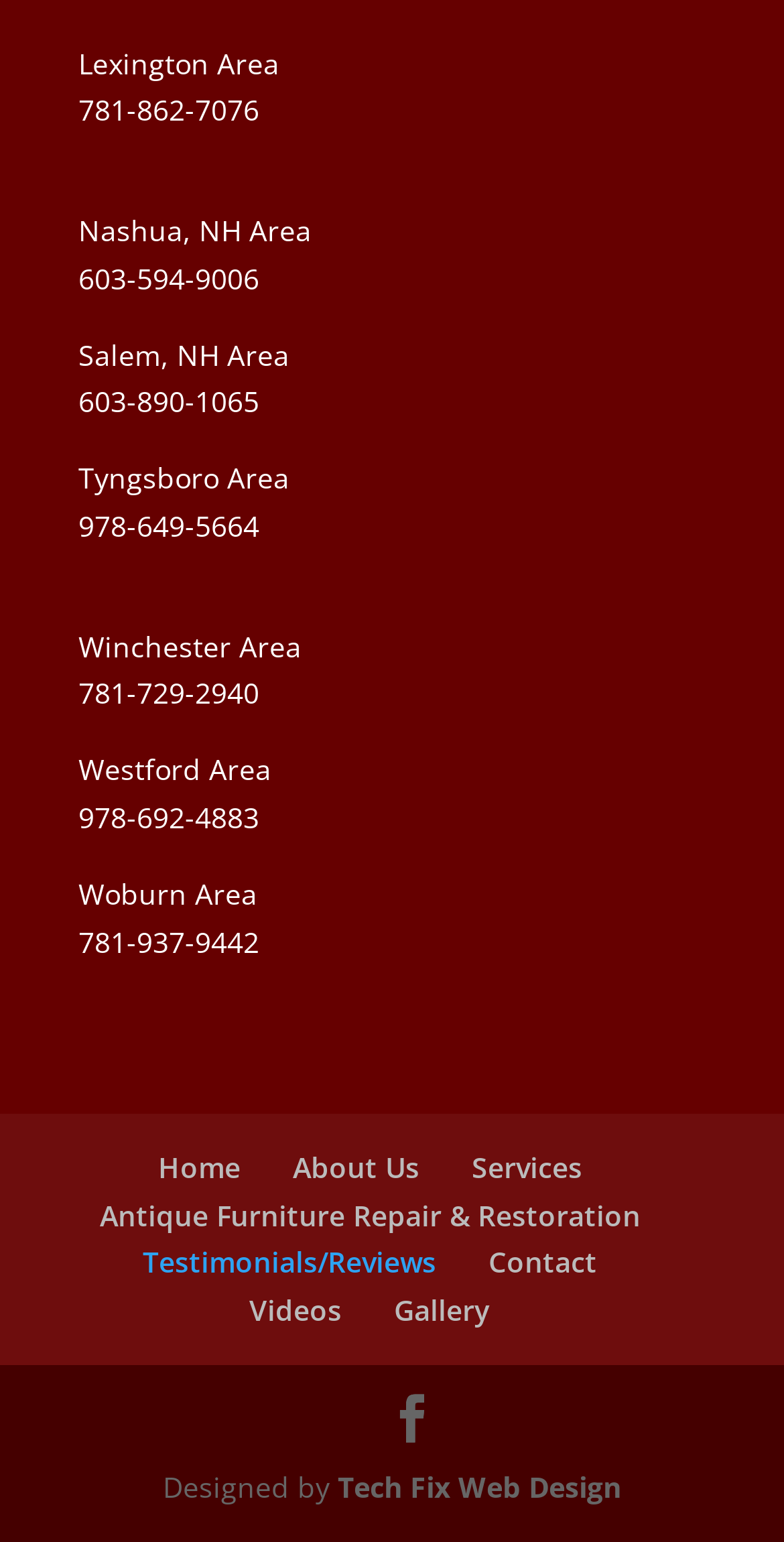How many areas are listed on this webpage?
Based on the image, respond with a single word or phrase.

8